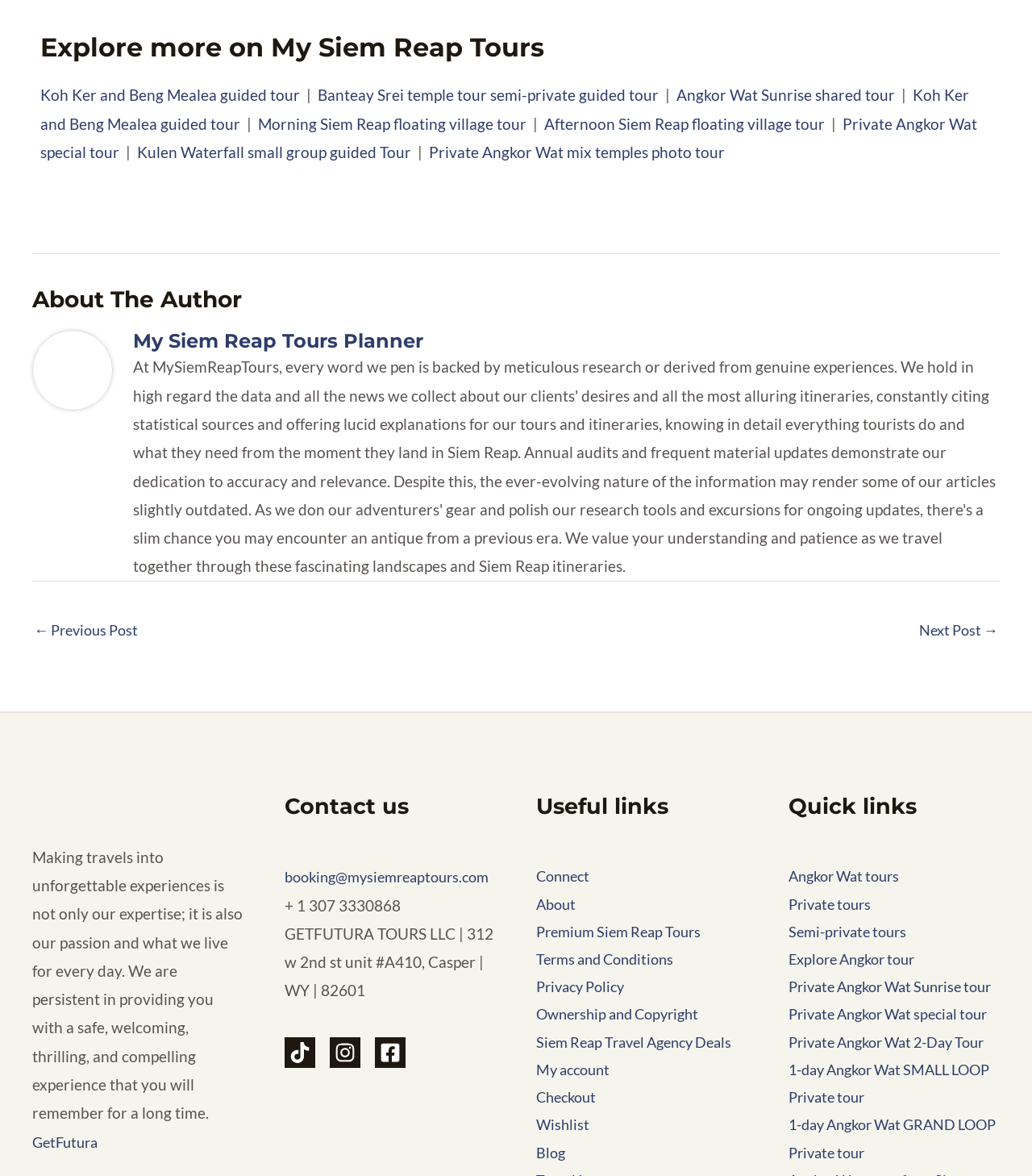Determine the coordinates of the bounding box that should be clicked to complete the instruction: "Explore the 'About The Author' section". The coordinates should be represented by four float numbers between 0 and 1: [left, top, right, bottom].

[0.031, 0.241, 0.969, 0.266]